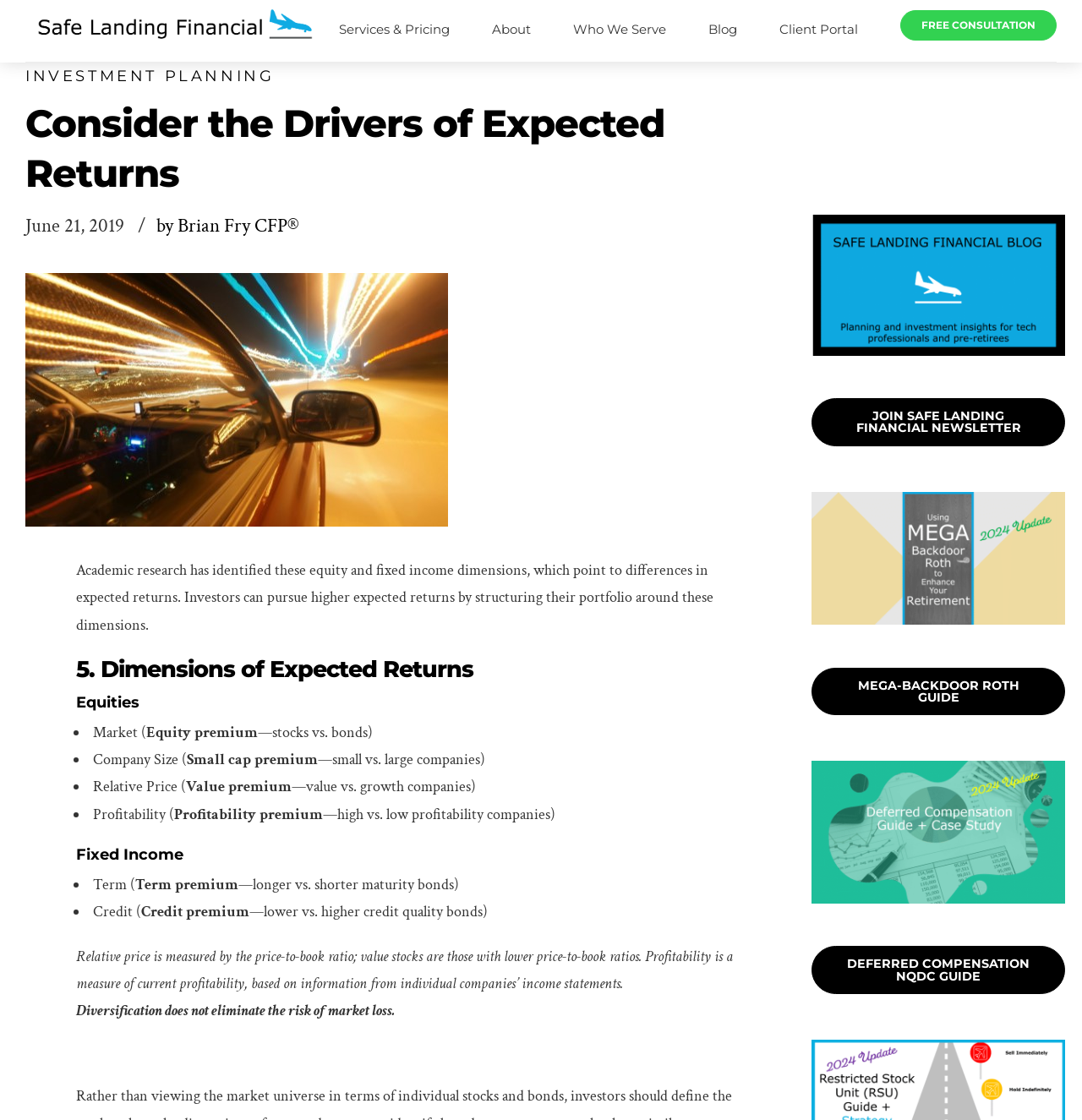Please identify the bounding box coordinates of the clickable element to fulfill the following instruction: "Learn about 'Dimensions of Expected Returns'". The coordinates should be four float numbers between 0 and 1, i.e., [left, top, right, bottom].

[0.07, 0.584, 0.68, 0.611]